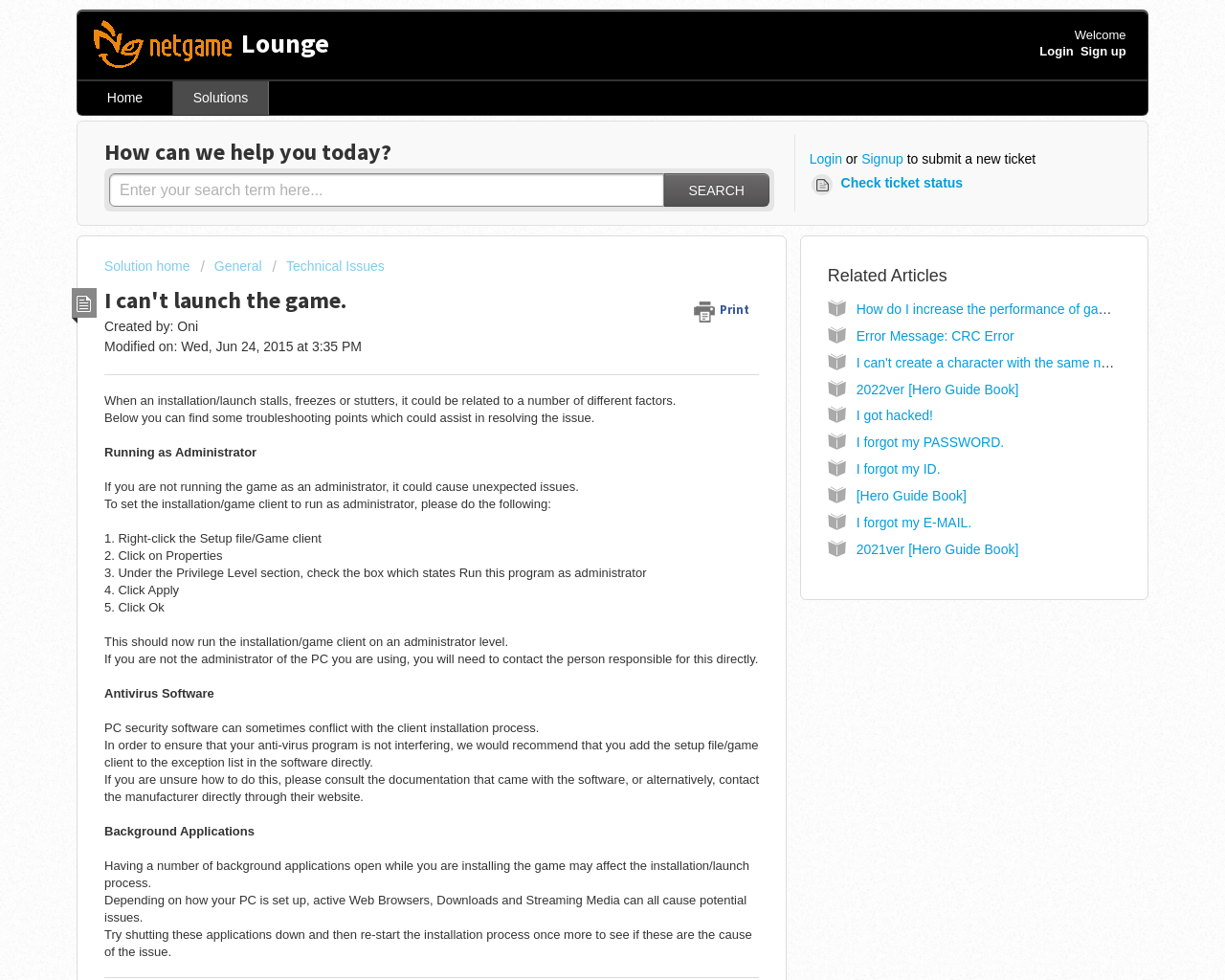Specify the bounding box coordinates of the element's area that should be clicked to execute the given instruction: "Read the 'Running as Administrator' troubleshooting point". The coordinates should be four float numbers between 0 and 1, i.e., [left, top, right, bottom].

[0.085, 0.454, 0.209, 0.469]